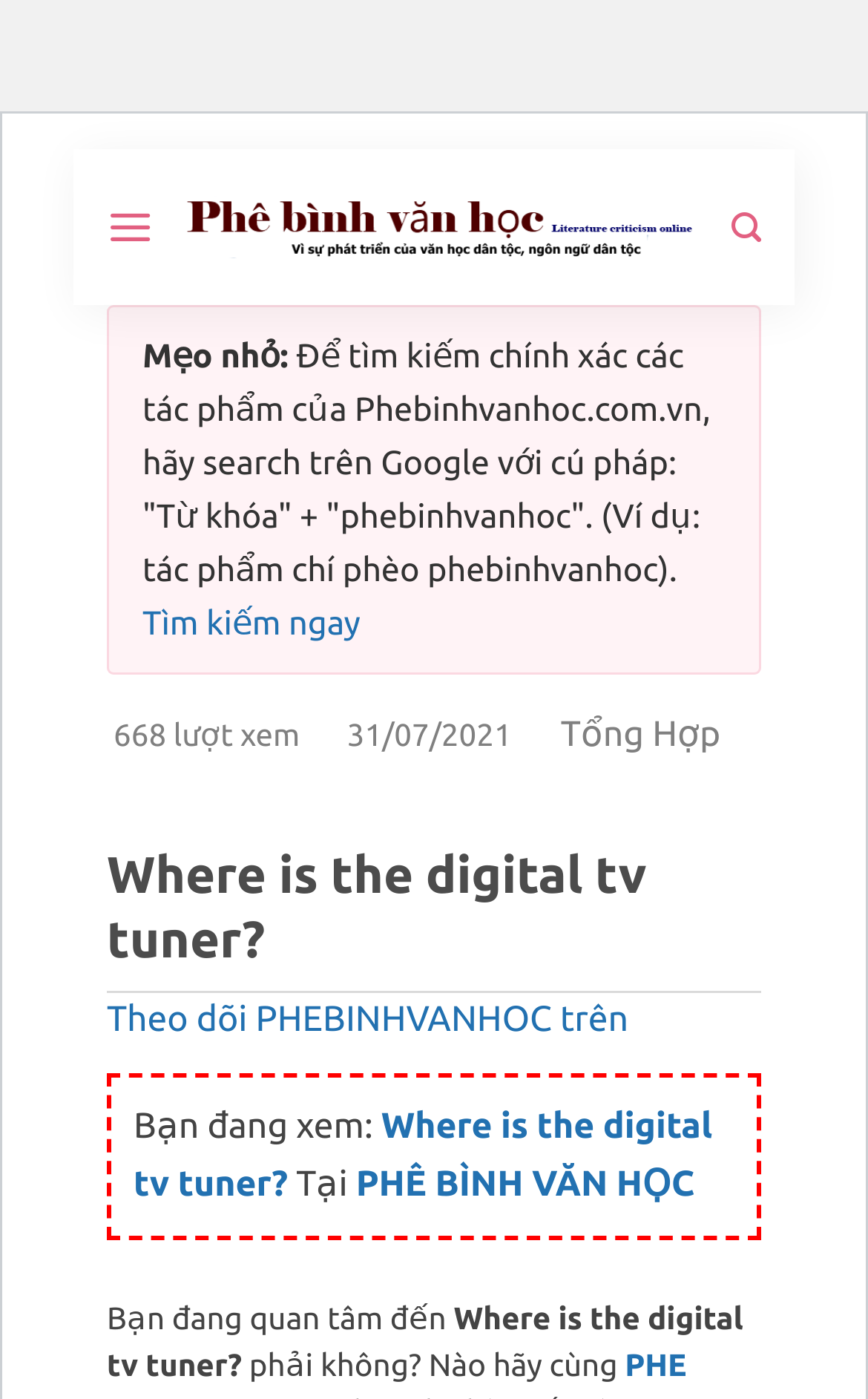With reference to the image, please provide a detailed answer to the following question: What is the date of the current article?

The date of the current article can be found in the link '31/07/2021' with bounding box coordinates [0.4, 0.512, 0.589, 0.538].